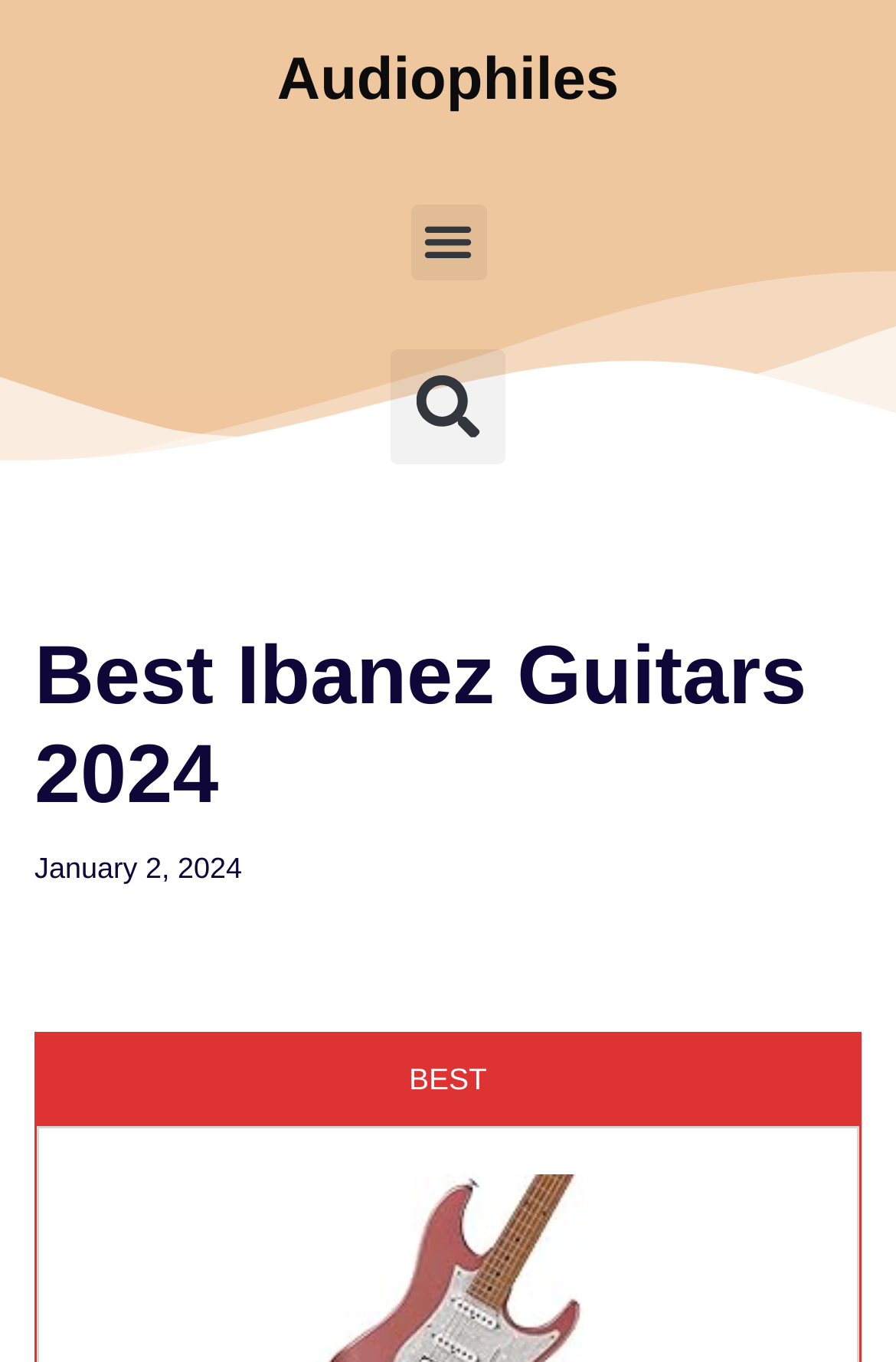What is the emphasis on in the heading 'Best Ibanez Guitars 2024'?
Answer the question using a single word or phrase, according to the image.

Best